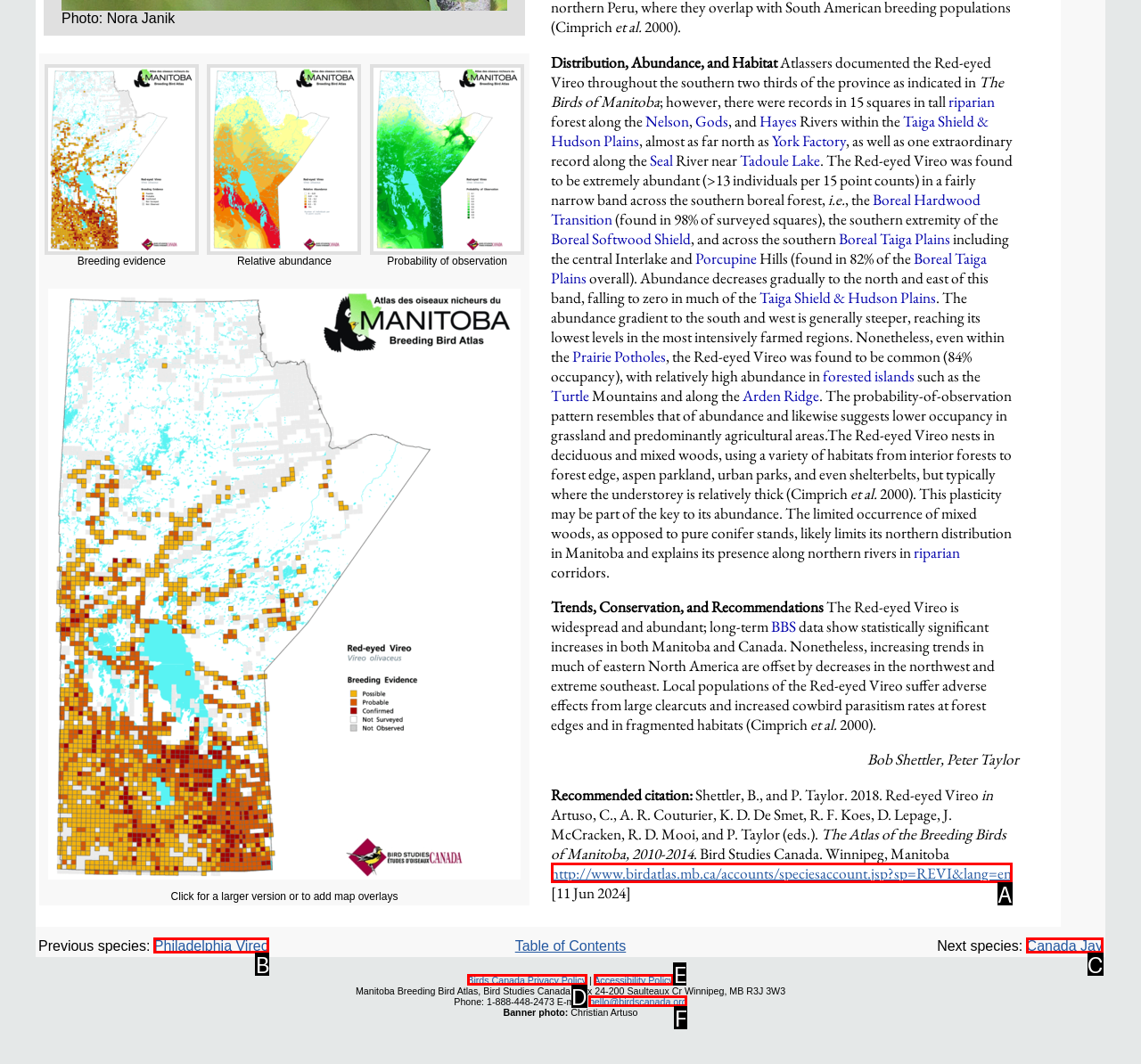Match the HTML element to the description: Birds Canada Privacy Policy. Respond with the letter of the correct option directly.

D